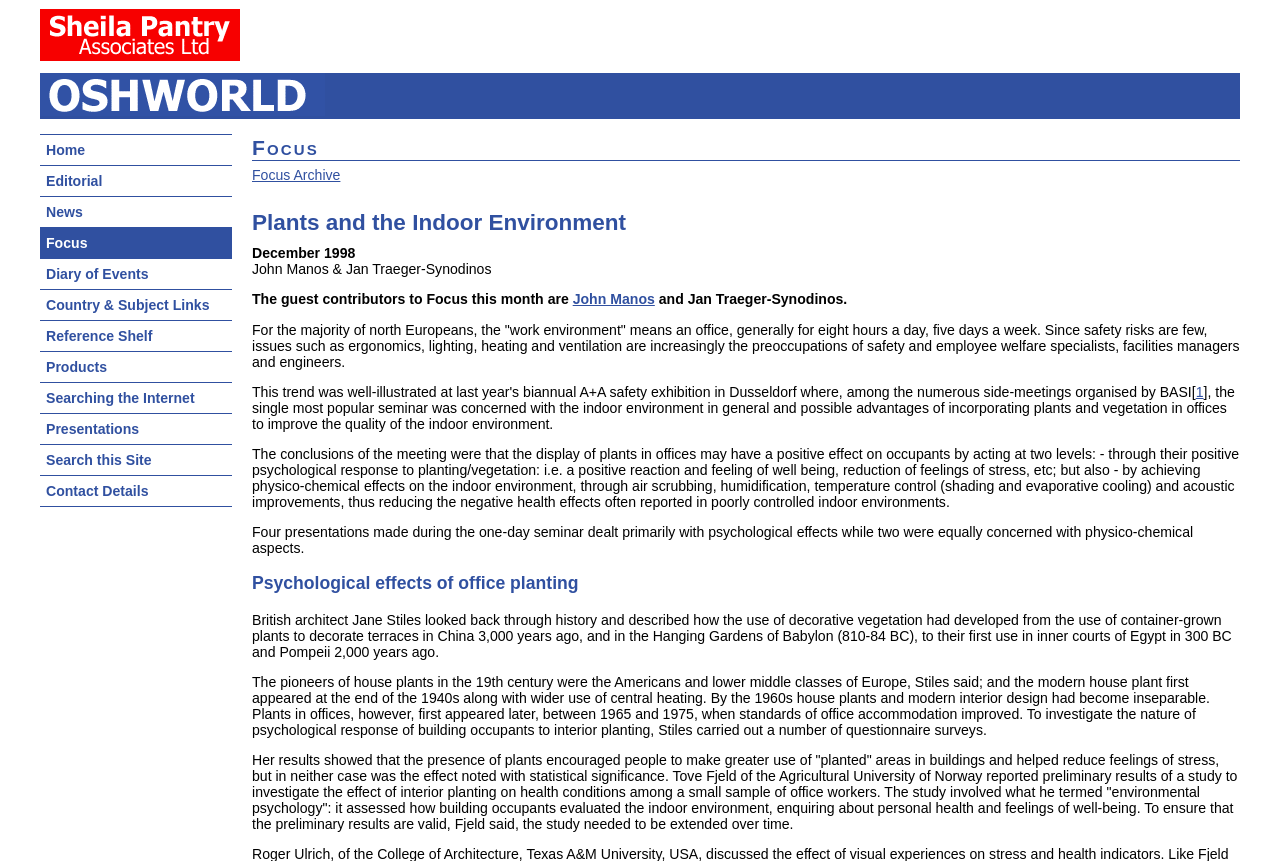Examine the image carefully and respond to the question with a detailed answer: 
What is the name of the seminar mentioned on the webpage?

The webpage mentions a seminar, and the acronym 'BASI' is mentioned in the context of the seminar, indicating that it is the name of the seminar.